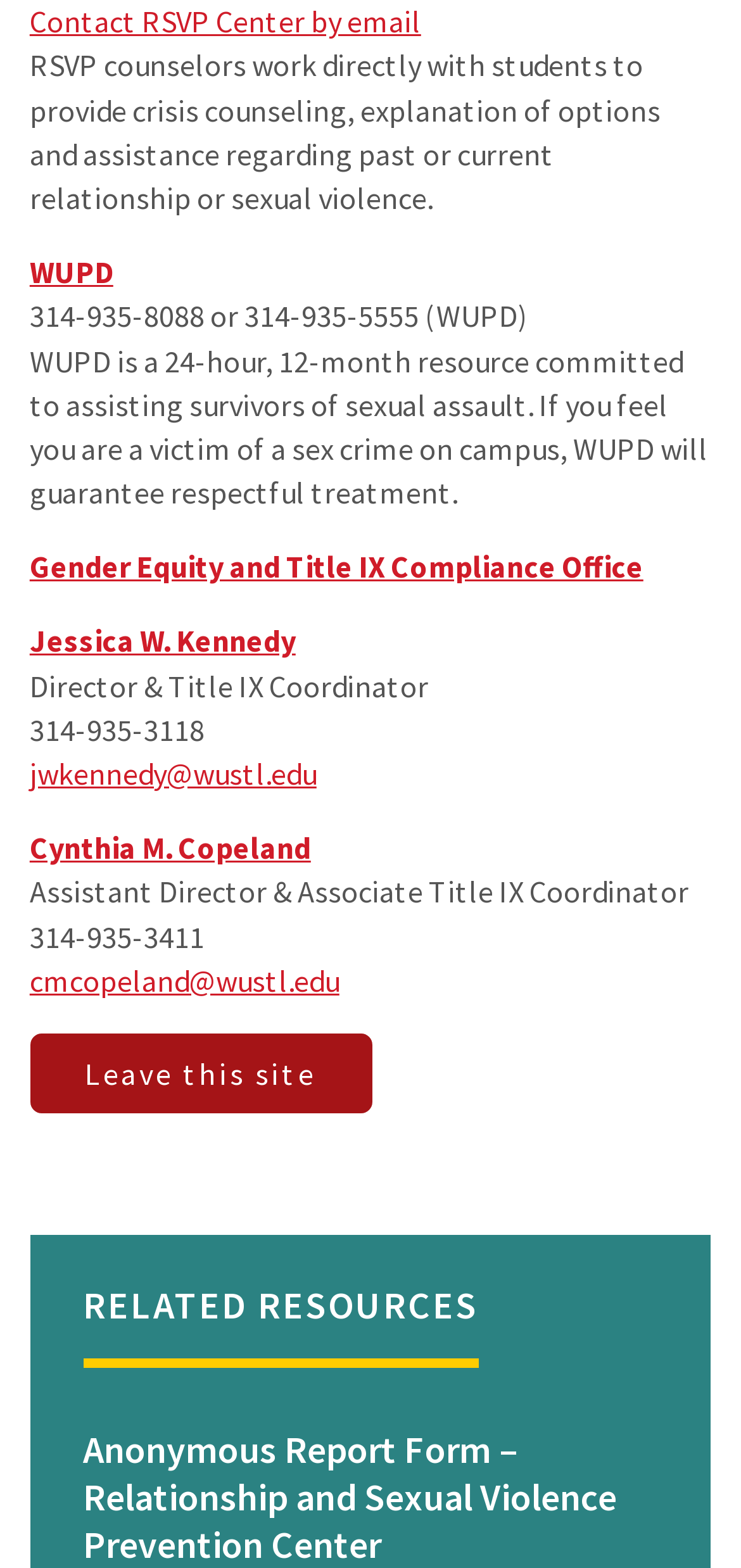Find and provide the bounding box coordinates for the UI element described here: "Contact RSVP Center by email". The coordinates should be given as four float numbers between 0 and 1: [left, top, right, bottom].

[0.04, 0.001, 0.568, 0.026]